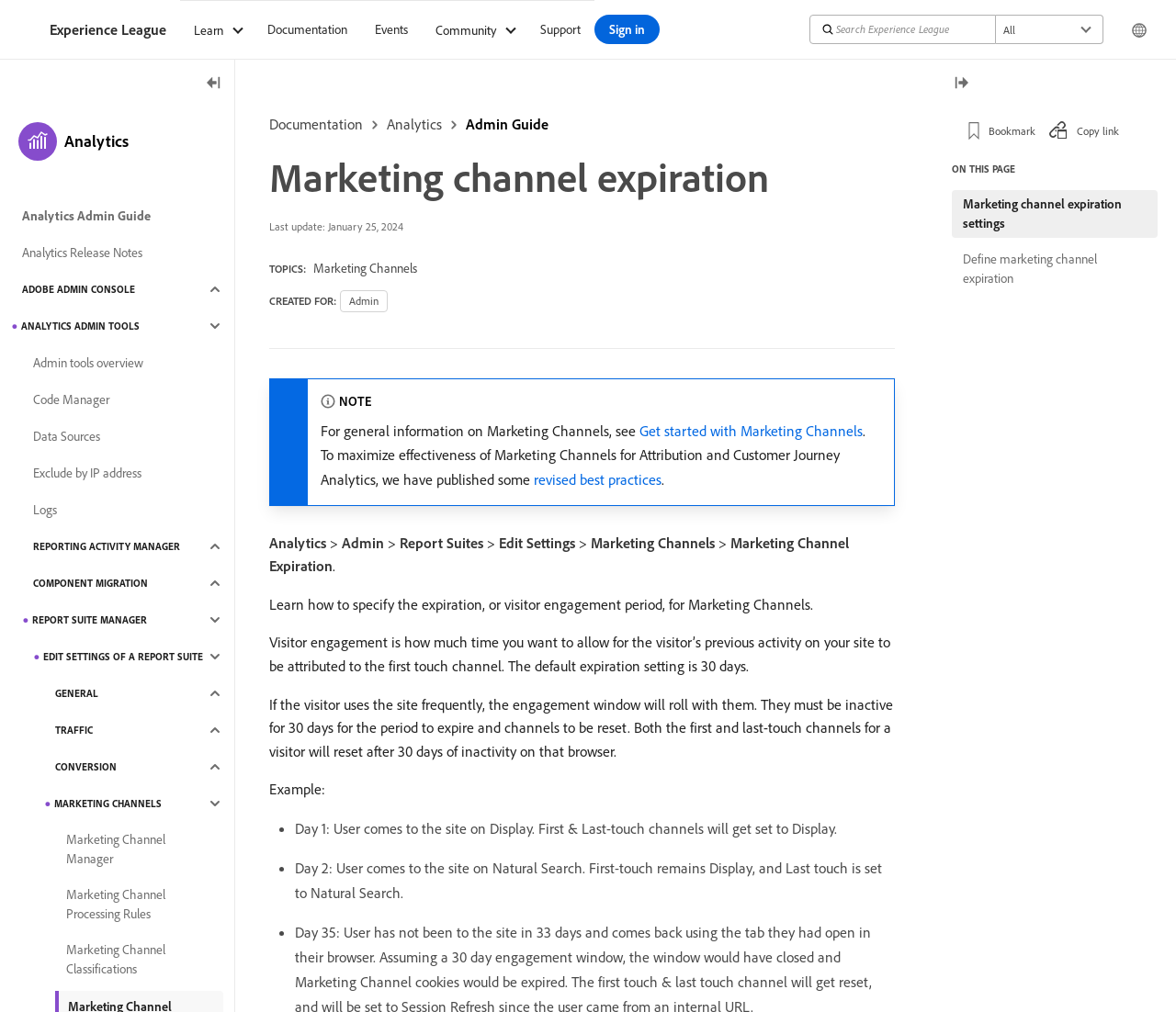Determine the bounding box coordinates for the clickable element required to fulfill the instruction: "Edit settings of a report suite". Provide the coordinates as four float numbers between 0 and 1, i.e., [left, top, right, bottom].

[0.028, 0.634, 0.19, 0.663]